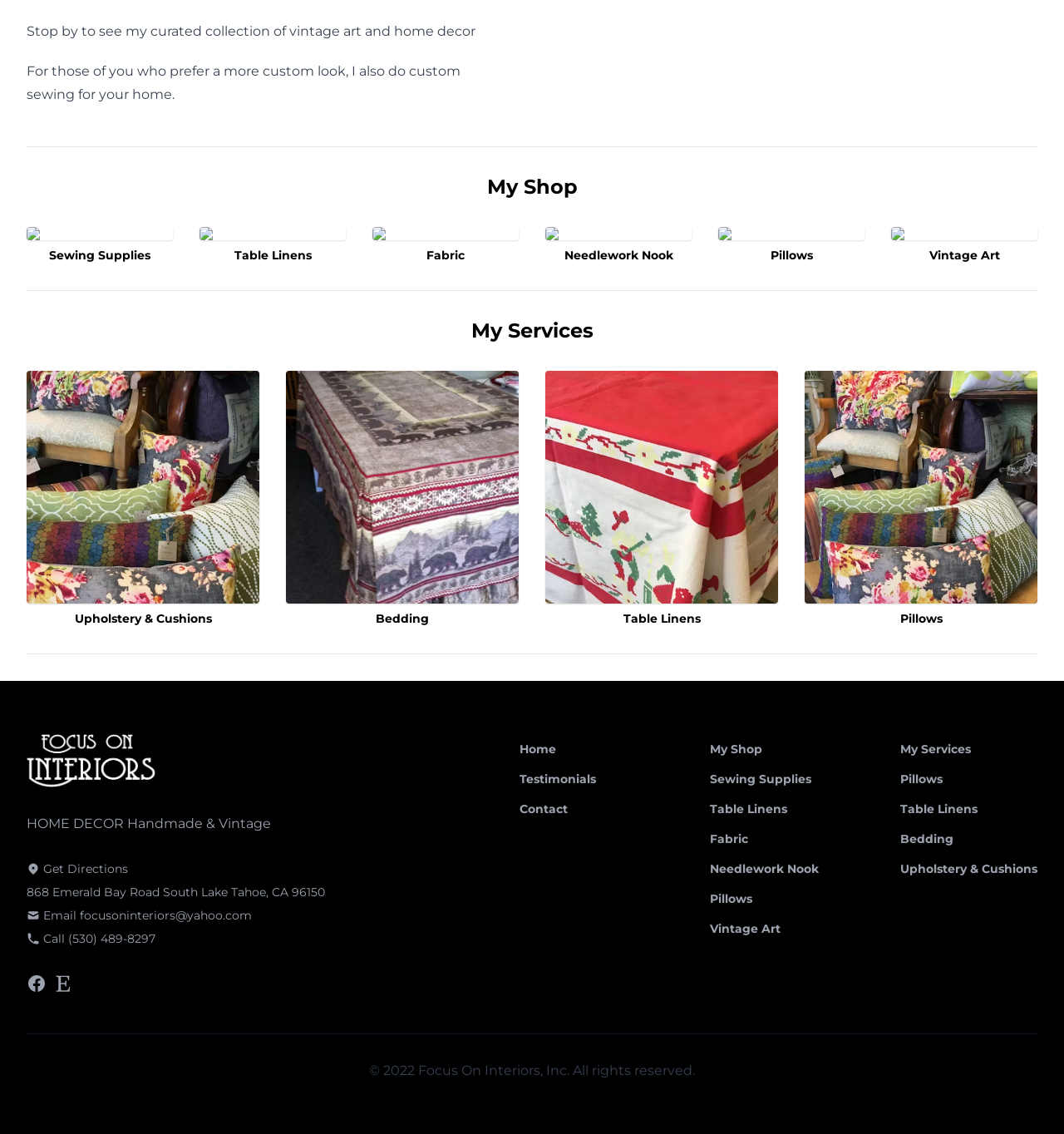Locate the bounding box of the UI element with the following description: "Call (530) 489-8297".

[0.025, 0.82, 0.308, 0.835]